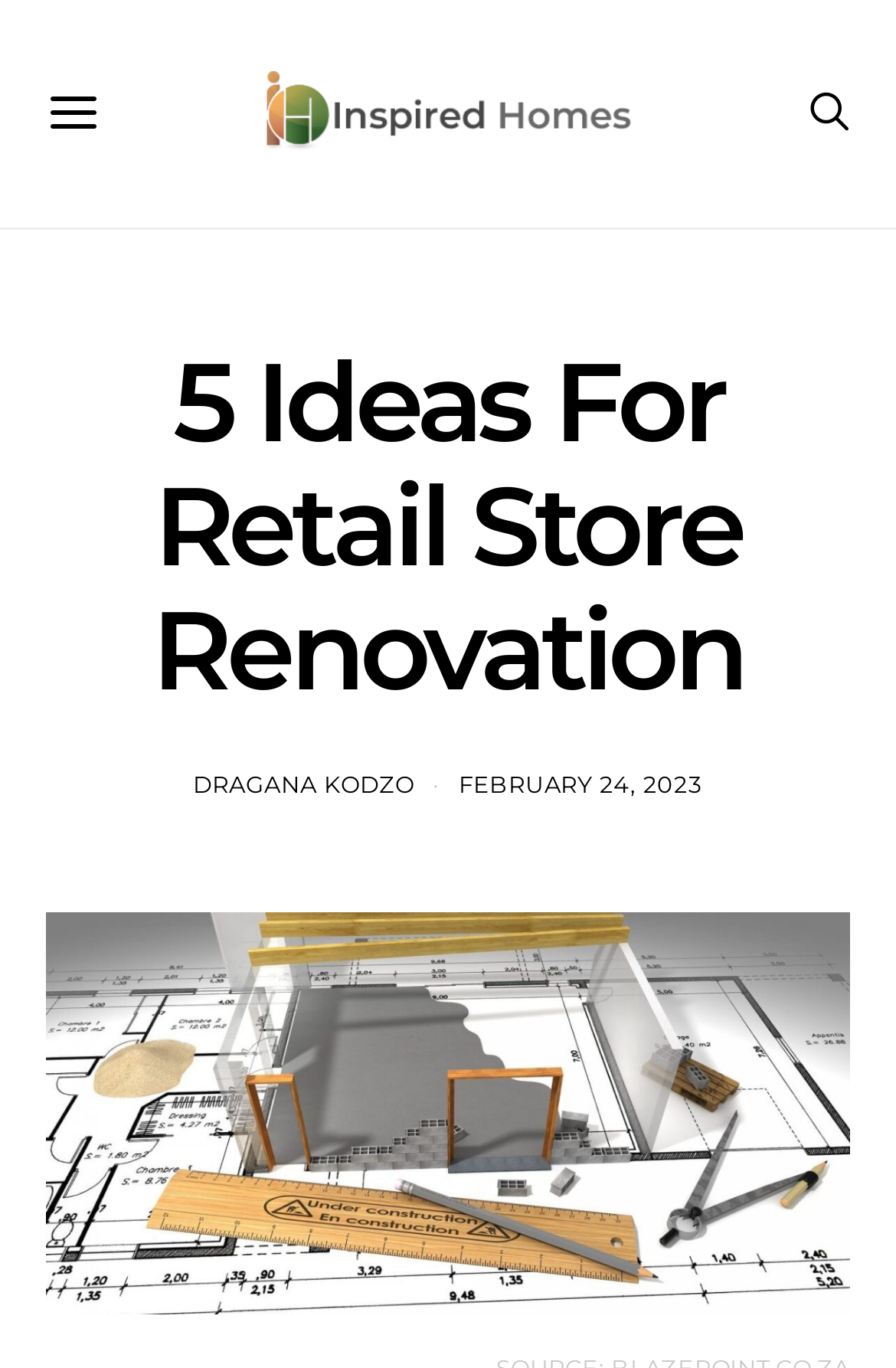Respond to the following question using a concise word or phrase: 
What is the author of the article?

Dragana Kodzo